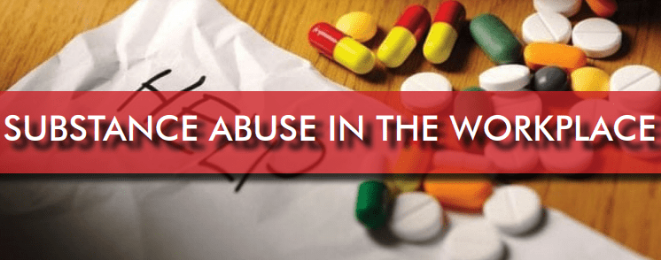What is the purpose of the image?
From the screenshot, supply a one-word or short-phrase answer.

To raise awareness